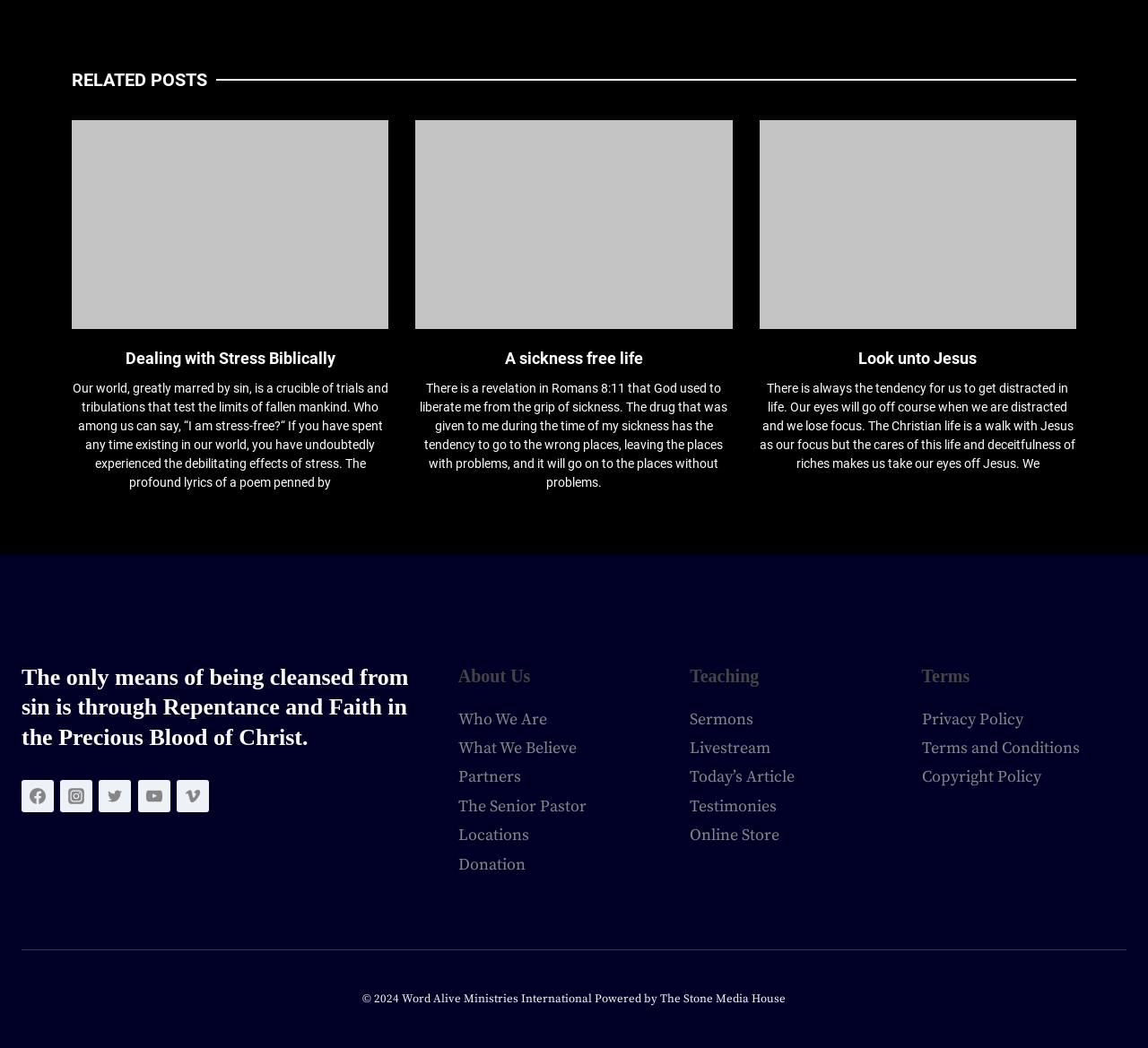Please locate the bounding box coordinates of the element that should be clicked to achieve the given instruction: "Read 'A sickness free life' heading".

[0.362, 0.331, 0.638, 0.353]